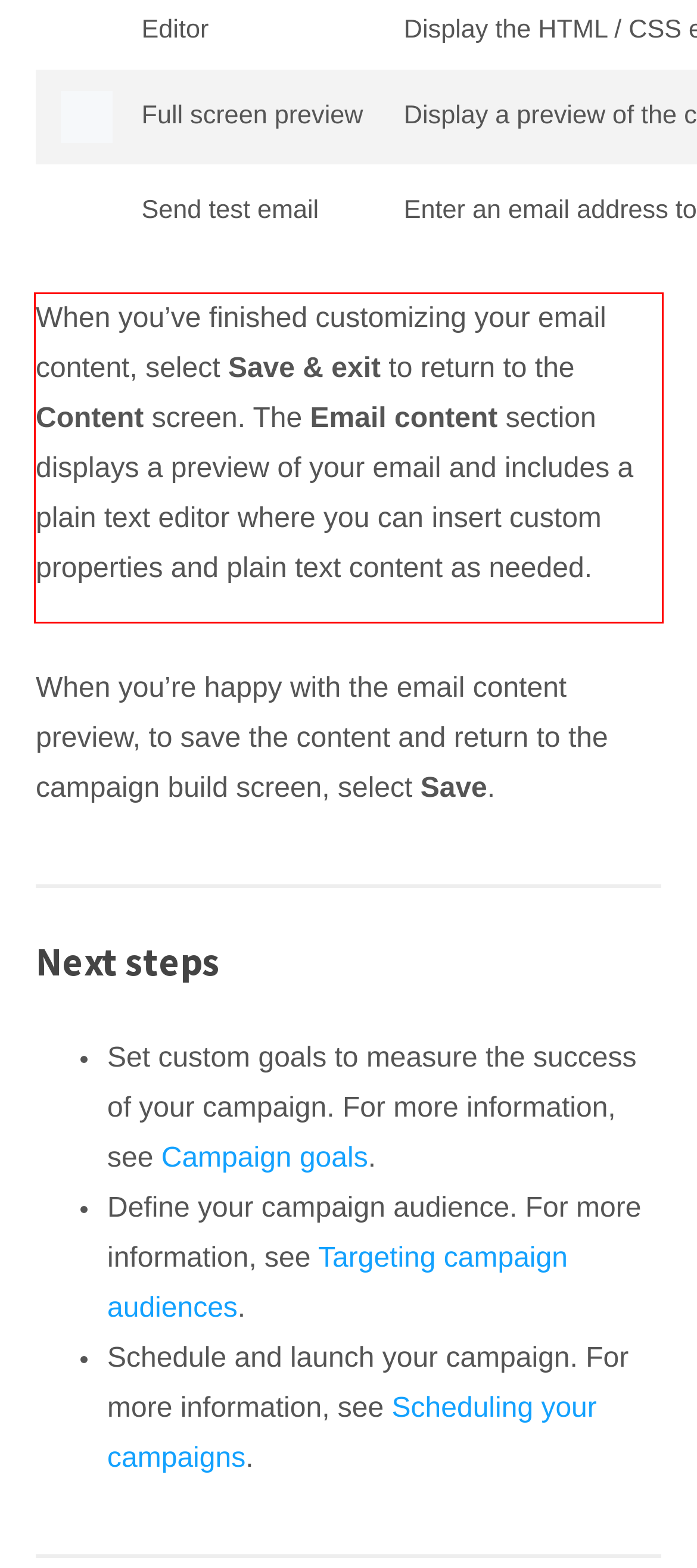Analyze the red bounding box in the provided webpage screenshot and generate the text content contained within.

When you’ve finished customizing your email content, select Save & exit to return to the Content screen. The Email content section displays a preview of your email and includes a plain text editor where you can insert custom properties and plain text content as needed.